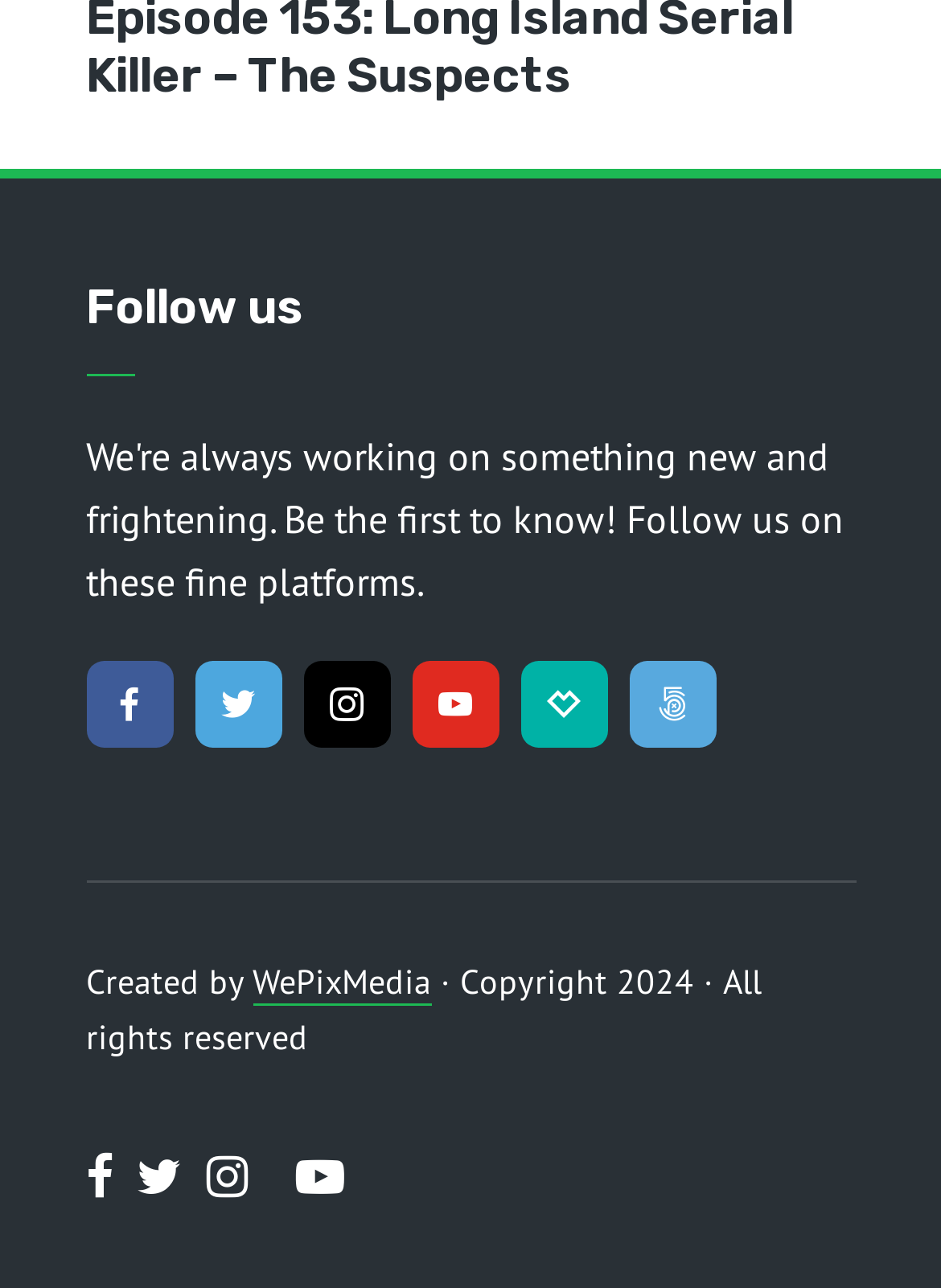What is the name of the company that created the webpage?
Carefully analyze the image and provide a thorough answer to the question.

I found the text 'Created by WePixMedia' on the webpage, which indicates that WePixMedia is the company that created the webpage.